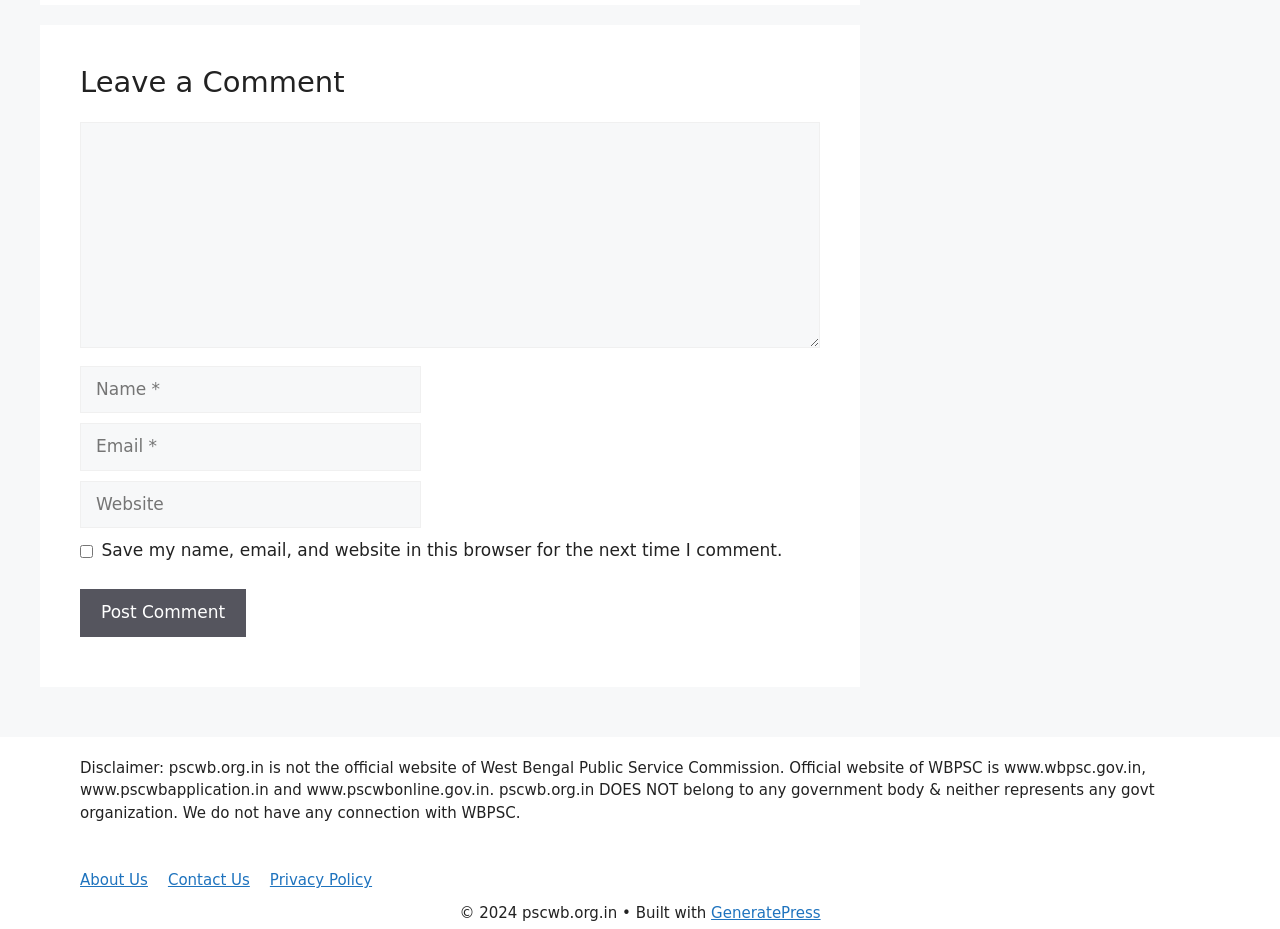Provide the bounding box coordinates of the HTML element this sentence describes: "parent_node: Comment name="email" placeholder="Email *"".

[0.062, 0.456, 0.329, 0.507]